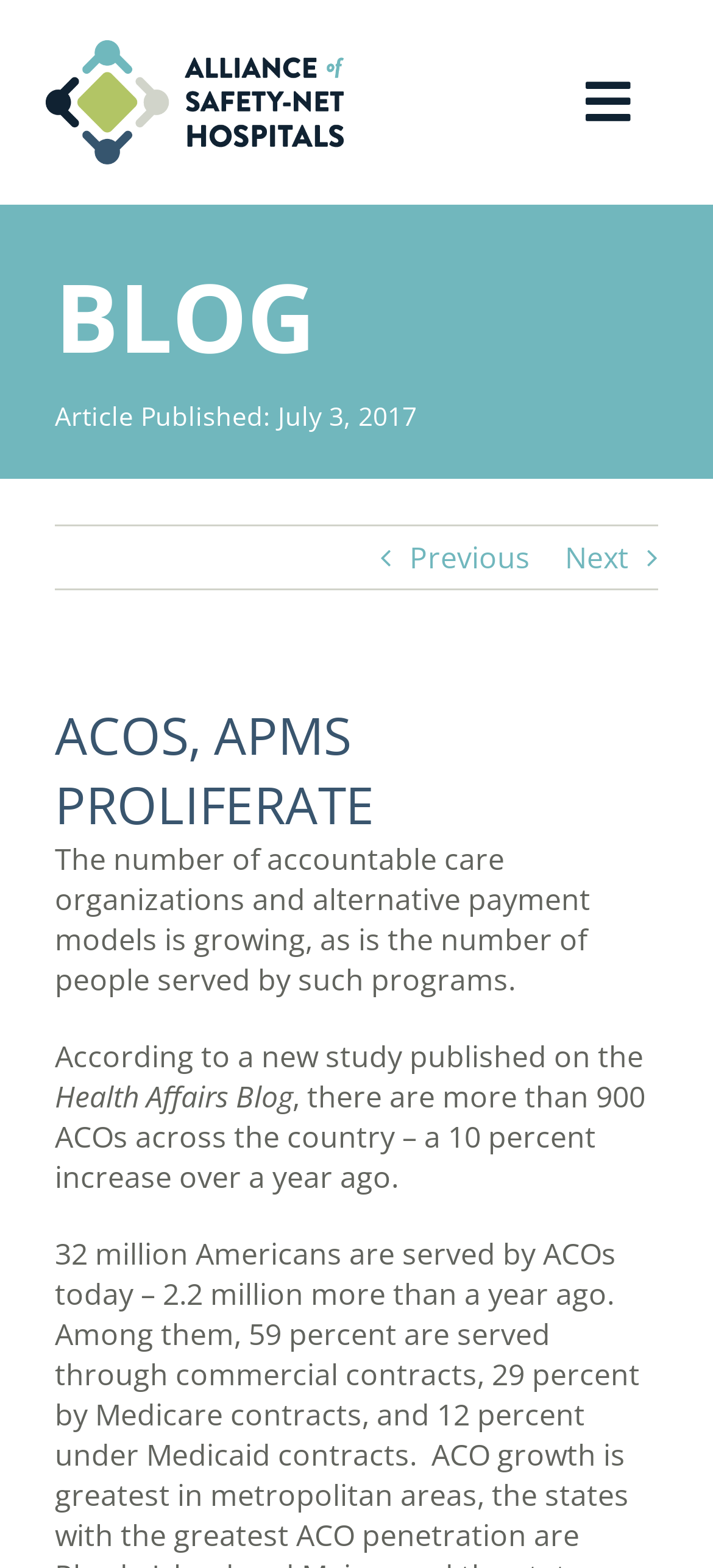What is the name of the blog?
Analyze the image and deliver a detailed answer to the question.

The name of the blog can be found in the text, which mentions 'Health Affairs Blog' as the publication where the study was published.